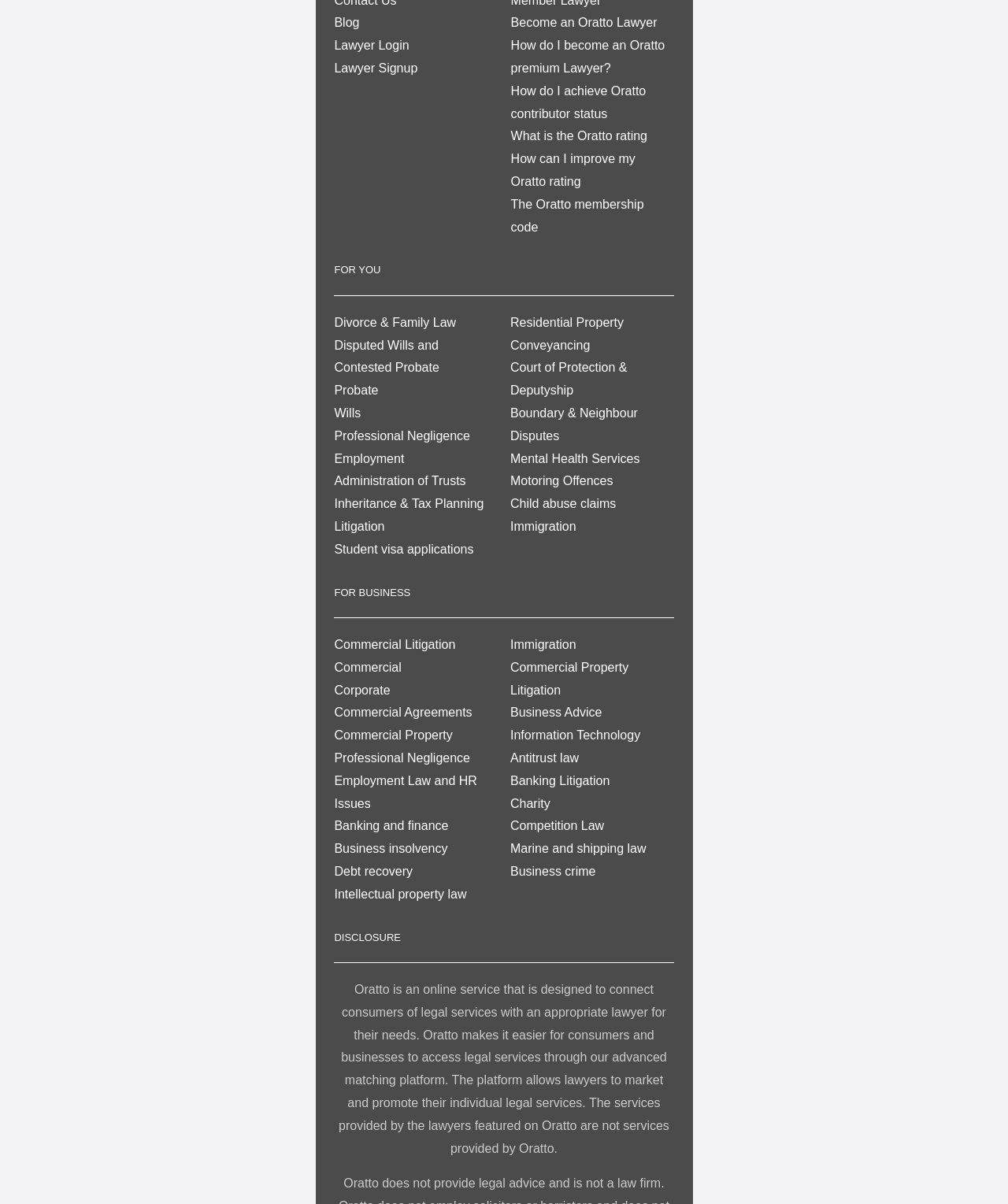Using the given description, provide the bounding box coordinates formatted as (top-left x, top-left y, bottom-right x, bottom-right y), with all values being floating point numbers between 0 and 1. Description: Commercial Agreements

[0.332, 0.586, 0.468, 0.597]